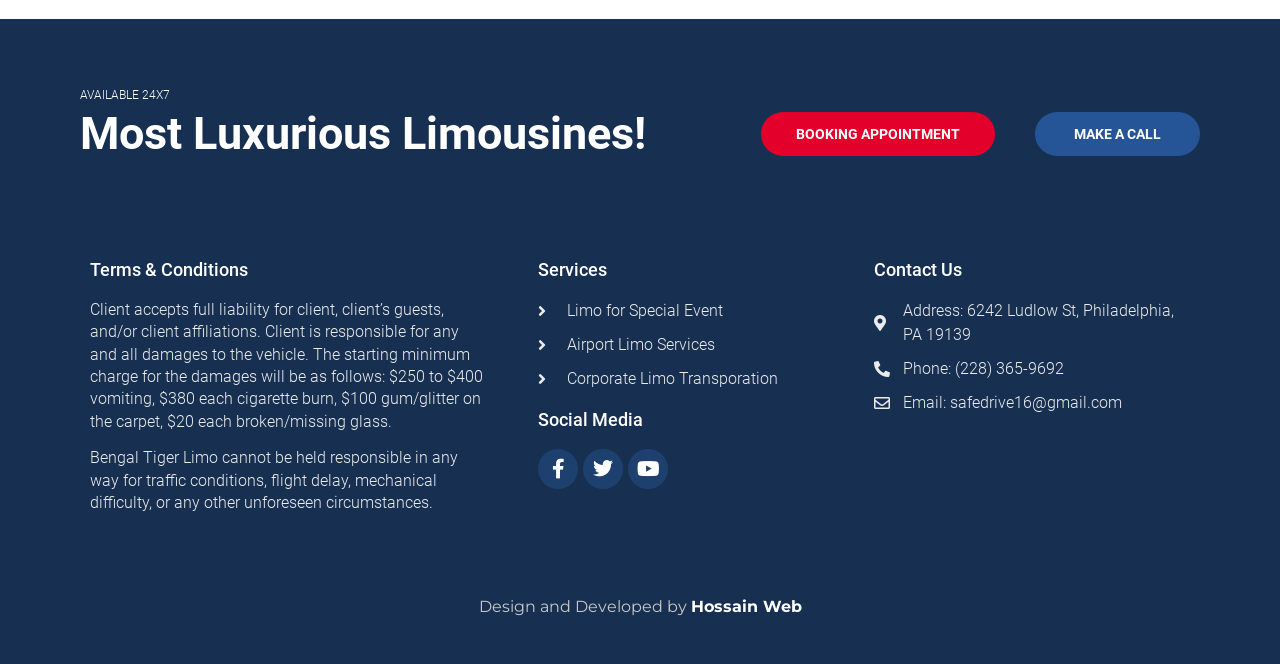What is the company's phone number?
Look at the image and answer the question using a single word or phrase.

(228) 365-9692